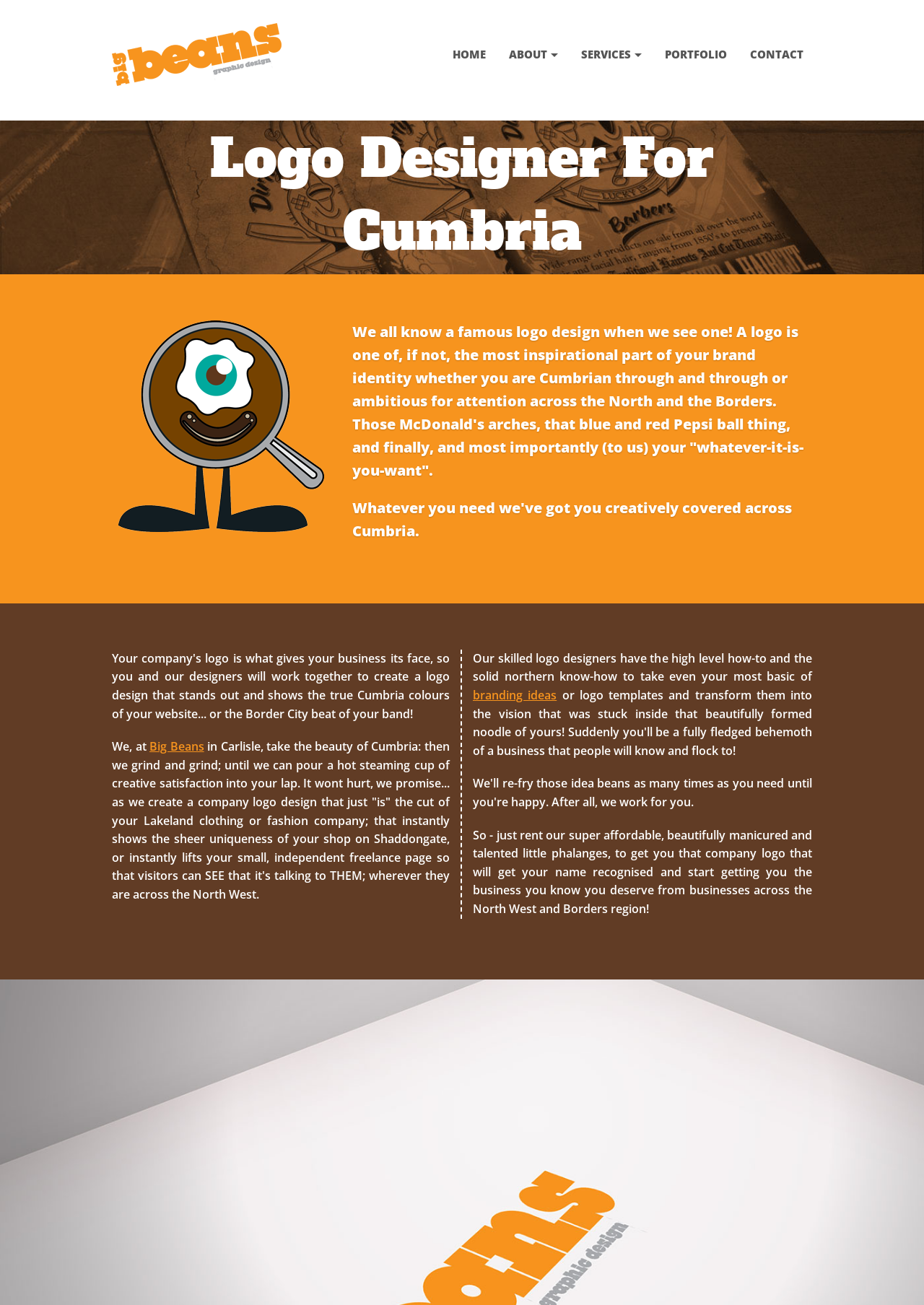Provide a brief response to the question below using a single word or phrase: 
What is the text on the logo image?

Logo of Carlisle's logo designer par excellence: Big Beans